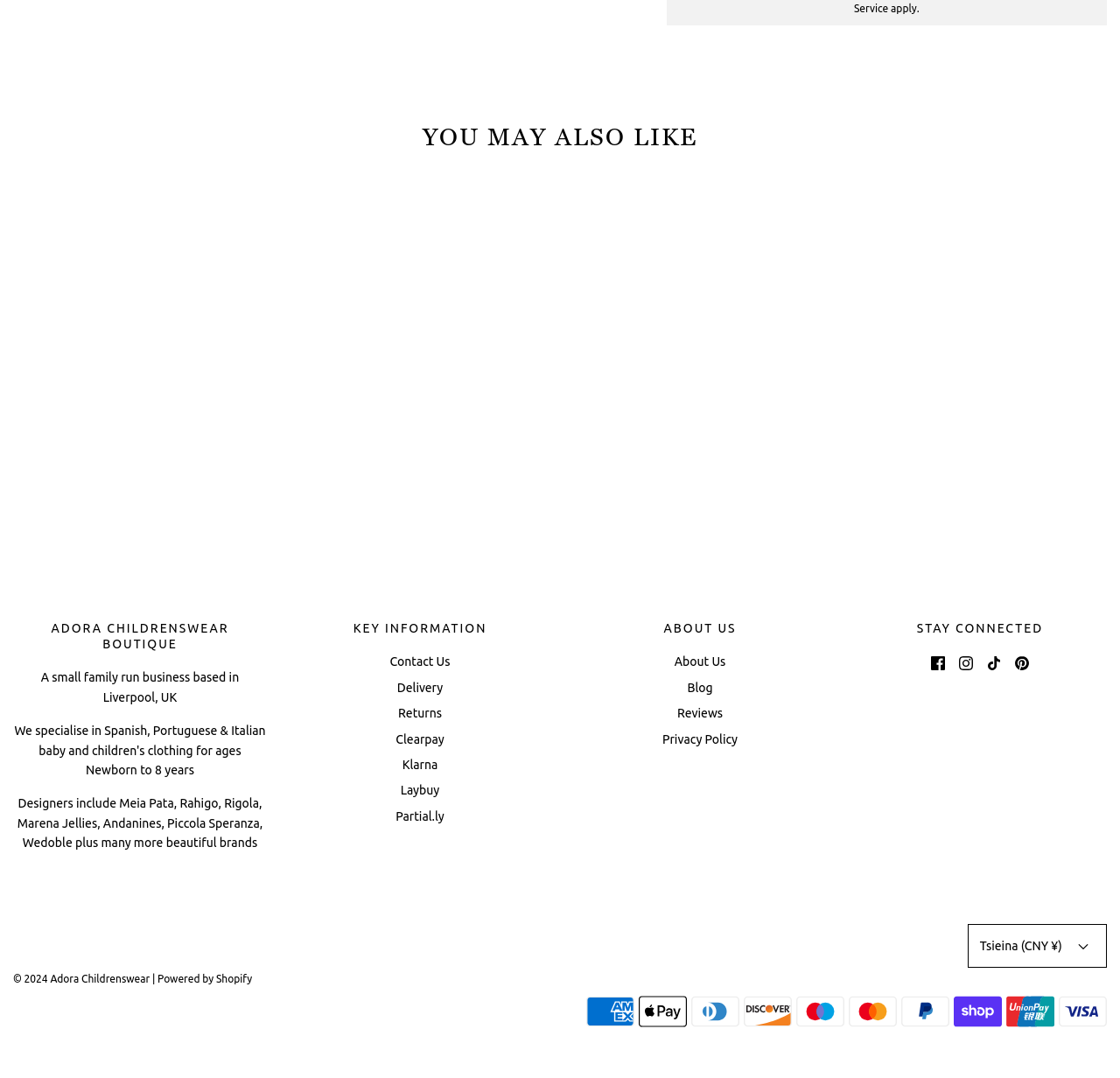Please identify the bounding box coordinates of the region to click in order to complete the given instruction: "Choose 'Tsieina (CNY ¥)'". The coordinates should be four float numbers between 0 and 1, i.e., [left, top, right, bottom].

[0.864, 0.857, 0.988, 0.898]